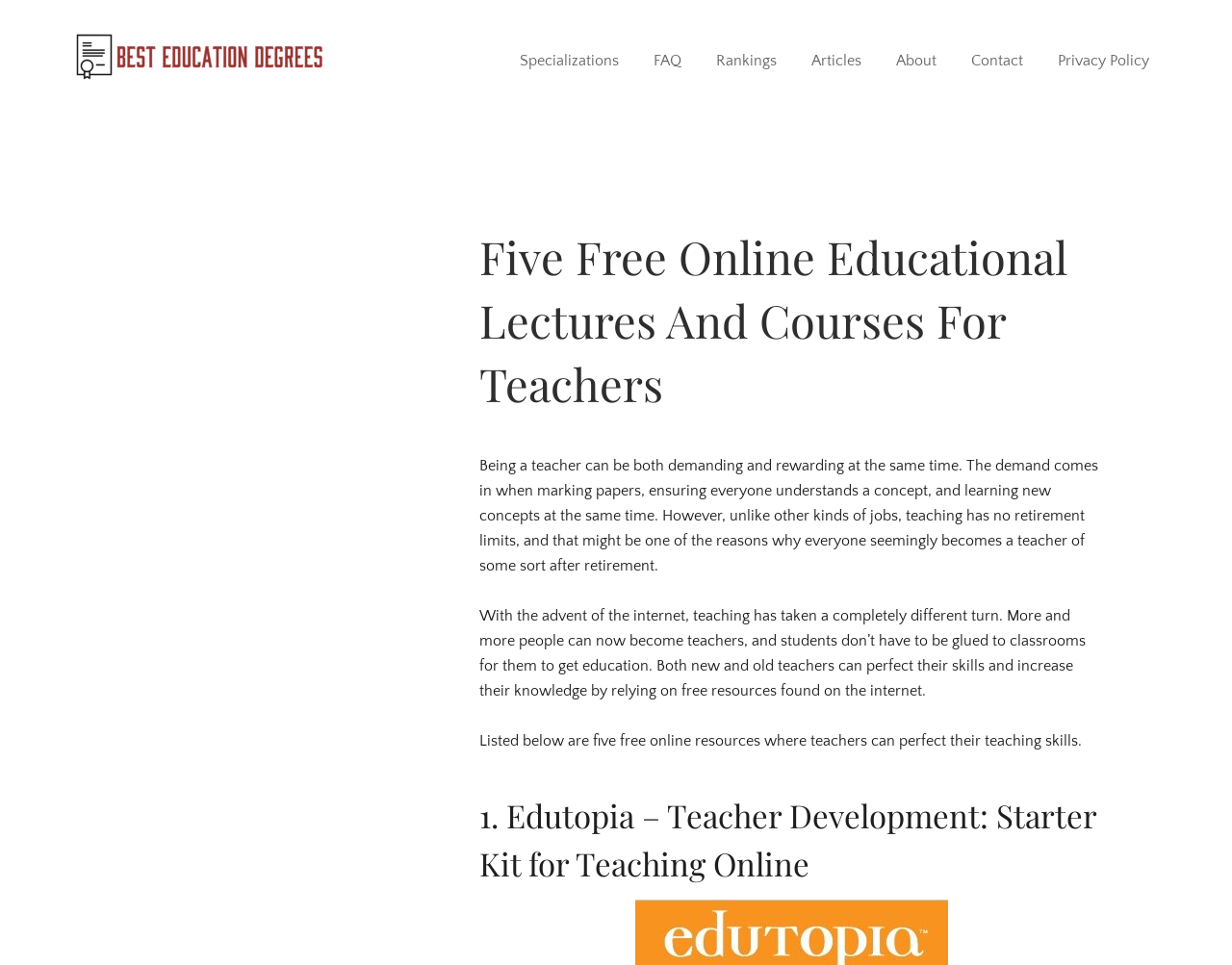Identify the bounding box coordinates for the element you need to click to achieve the following task: "visit the 'Specializations' page". Provide the bounding box coordinates as four float numbers between 0 and 1, in the form [left, top, right, bottom].

[0.409, 0.033, 0.515, 0.091]